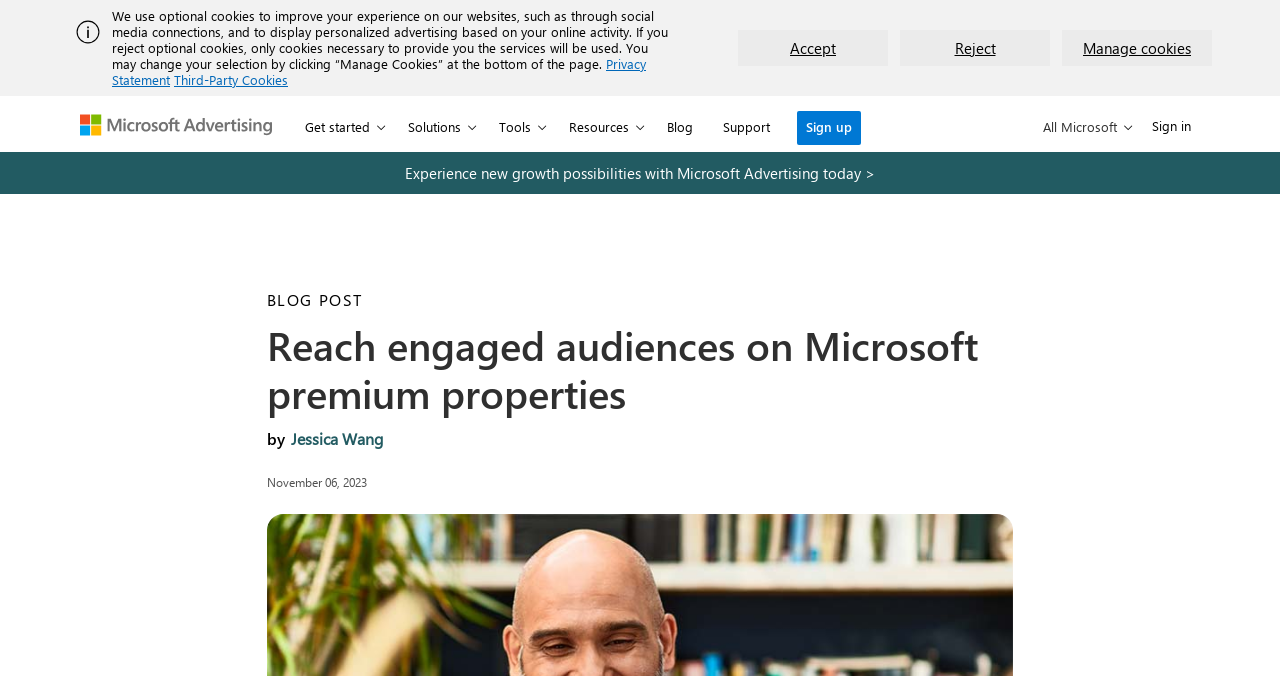Please identify the coordinates of the bounding box for the clickable region that will accomplish this instruction: "Learn more about Microsoft Advertising solutions".

[0.309, 0.142, 0.384, 0.222]